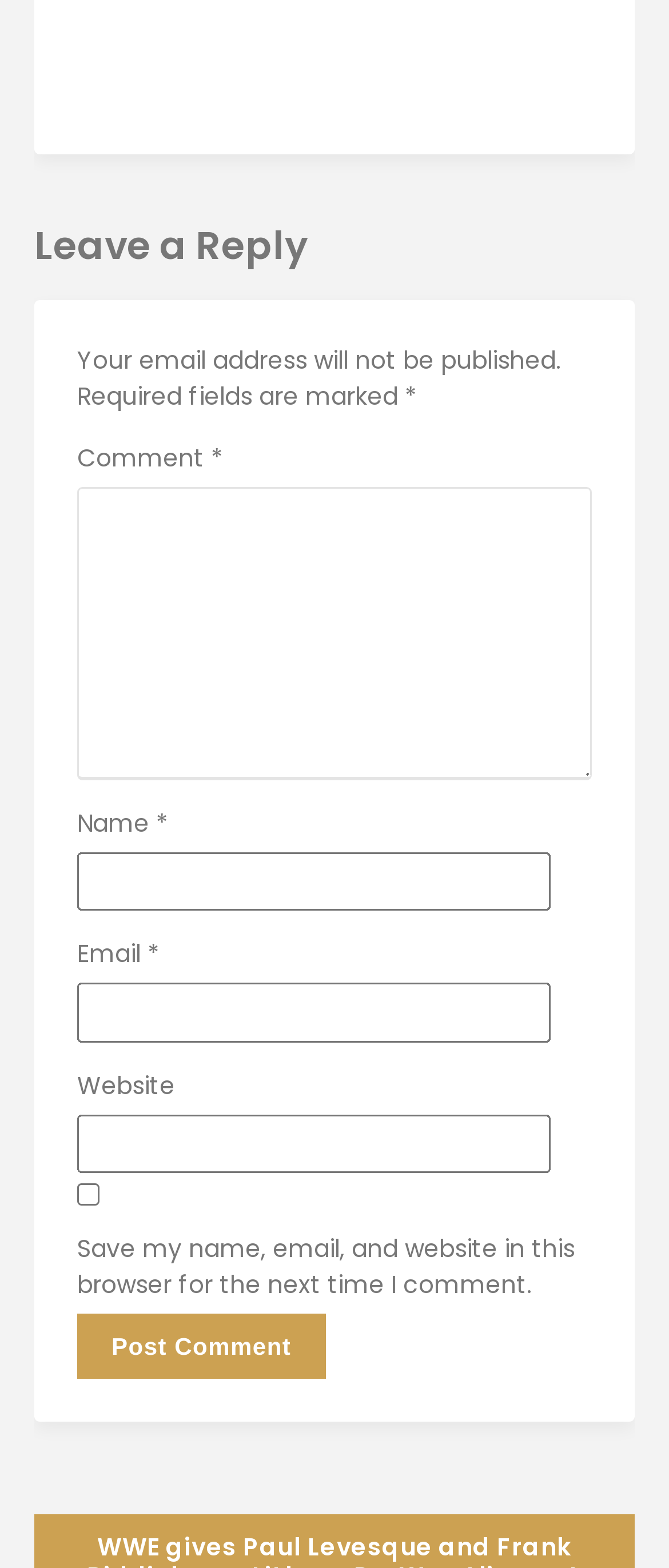Locate the bounding box coordinates of the element that needs to be clicked to carry out the instruction: "Click the 'Uncategorized' link". The coordinates should be given as four float numbers ranging from 0 to 1, i.e., [left, top, right, bottom].

[0.5, 0.047, 0.762, 0.069]